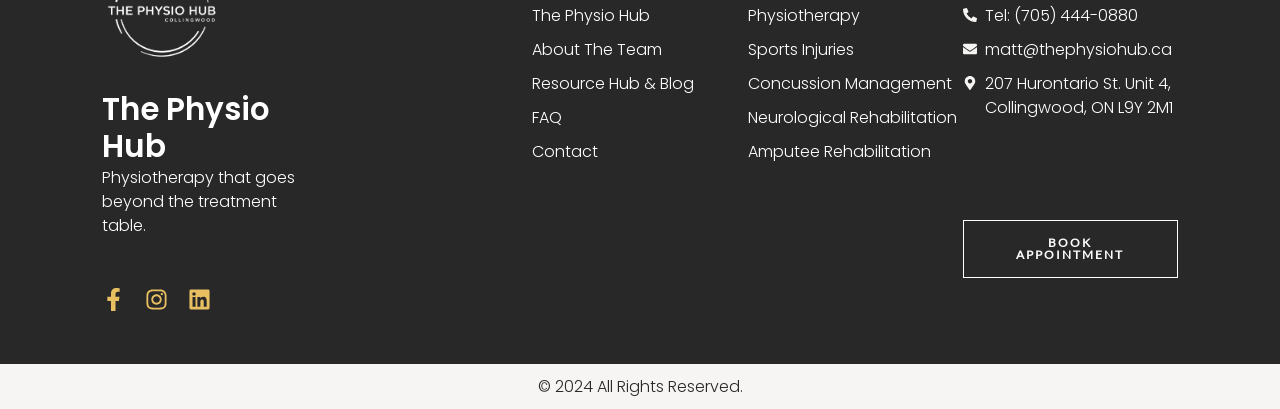Please determine the bounding box coordinates of the area that needs to be clicked to complete this task: 'View Physiotherapy services'. The coordinates must be four float numbers between 0 and 1, formatted as [left, top, right, bottom].

[0.584, 0.01, 0.752, 0.068]